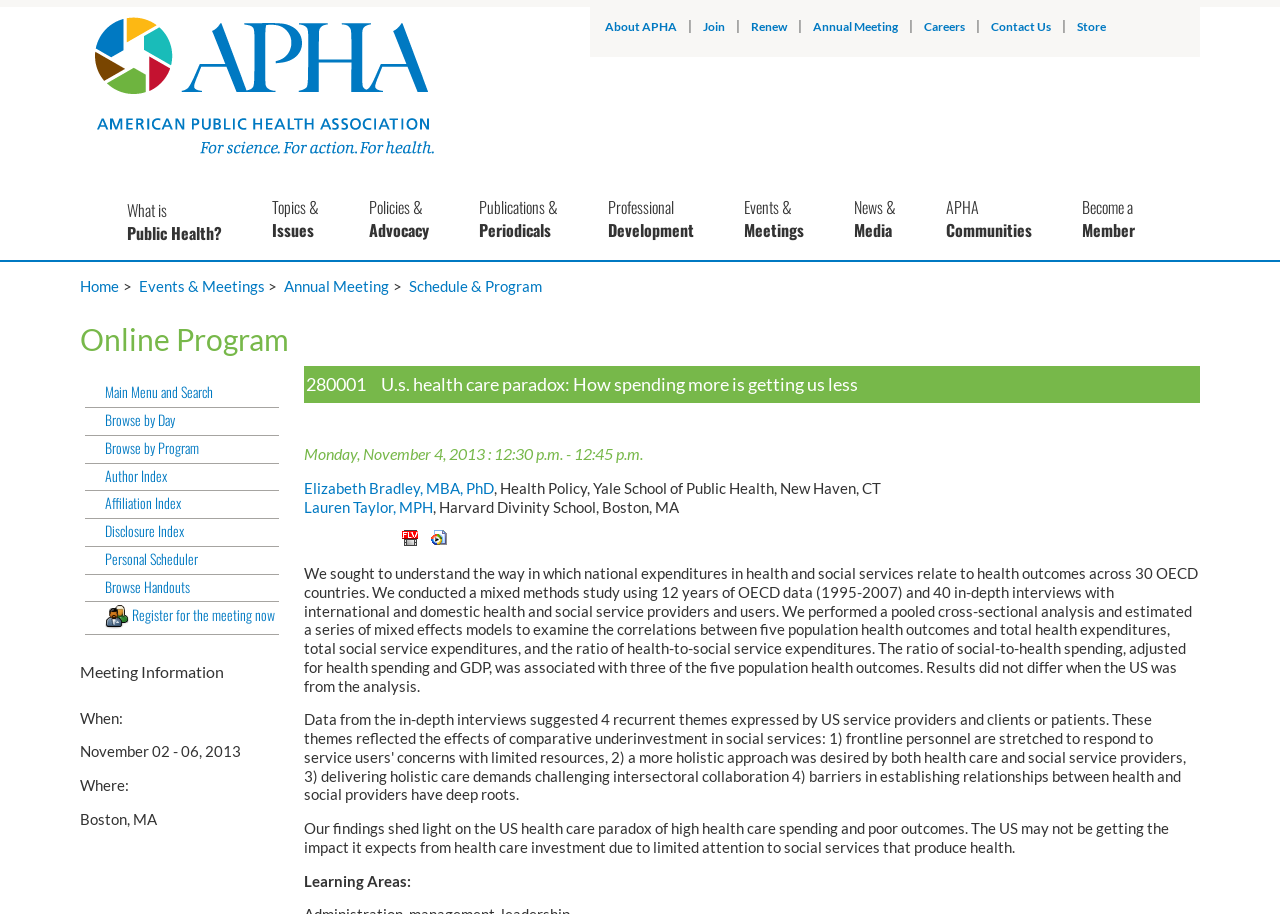Locate the bounding box coordinates of the segment that needs to be clicked to meet this instruction: "Browse by Day".

[0.066, 0.45, 0.218, 0.477]